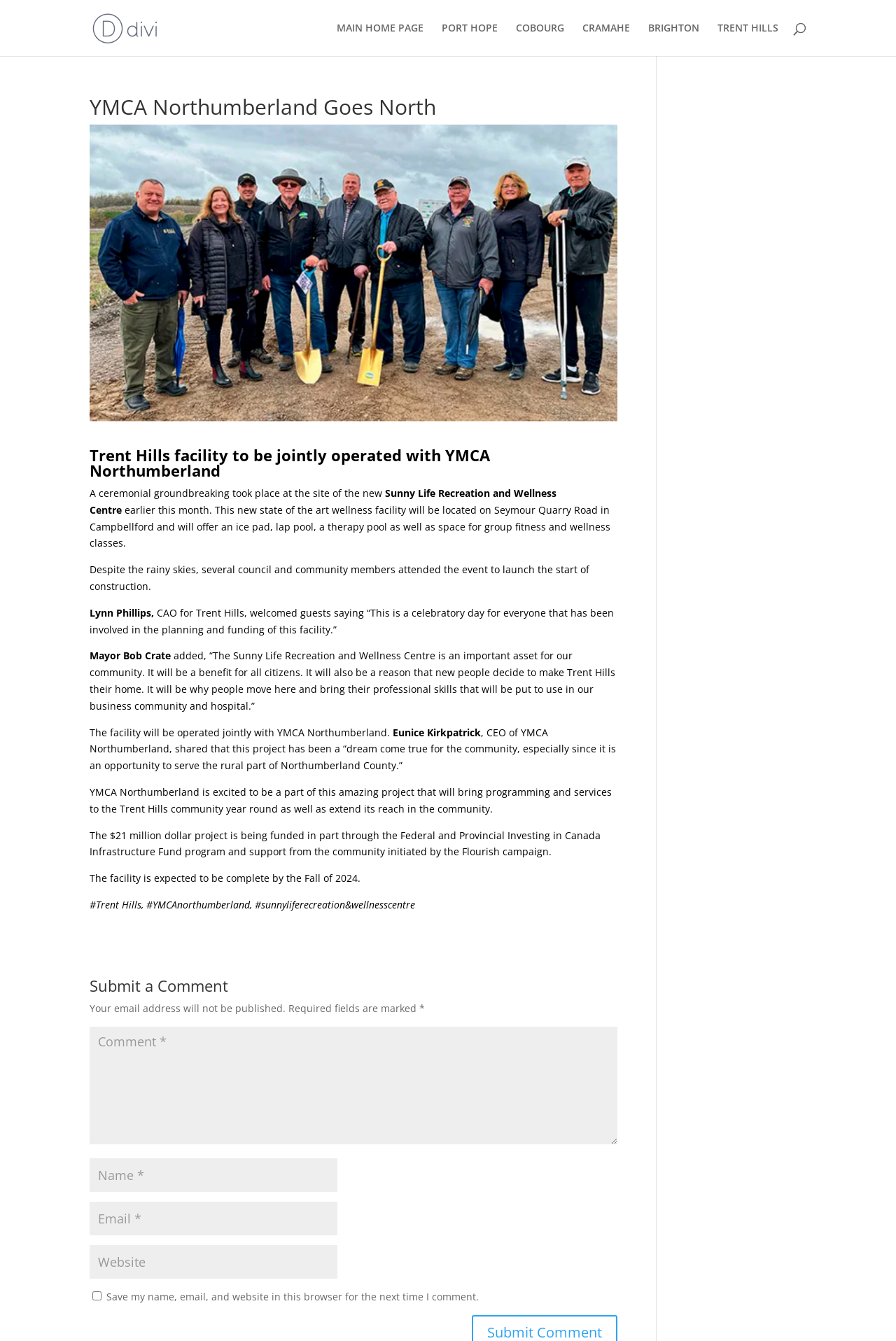What is the name of the road where the facility will be located?
Analyze the image and provide a thorough answer to the question.

I found the answer by reading the text on the webpage, specifically the sentence 'This new state of the art wellness facility will be located on Seymour Quarry Road in Campbellford and will offer an ice pad, lap pool, a therapy pool as well as space for group fitness and wellness classes'.